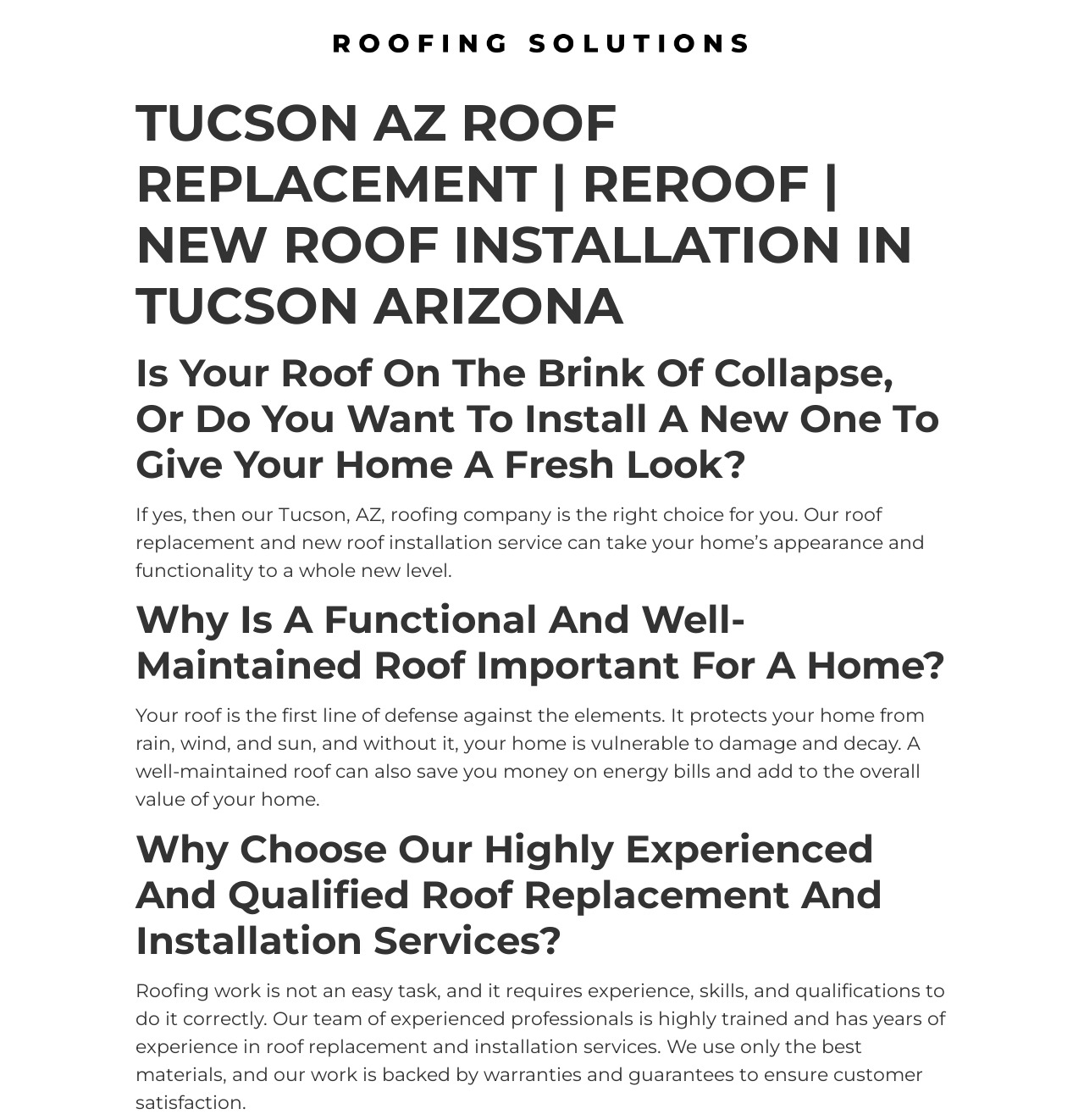Refer to the image and provide an in-depth answer to the question: 
What is required to do roofing work correctly?

According to the webpage, roofing work is not an easy task, and it requires experience, skills, and qualifications to do it correctly, which is why the team of experienced professionals is highly trained and has years of experience in roof replacement and installation services.